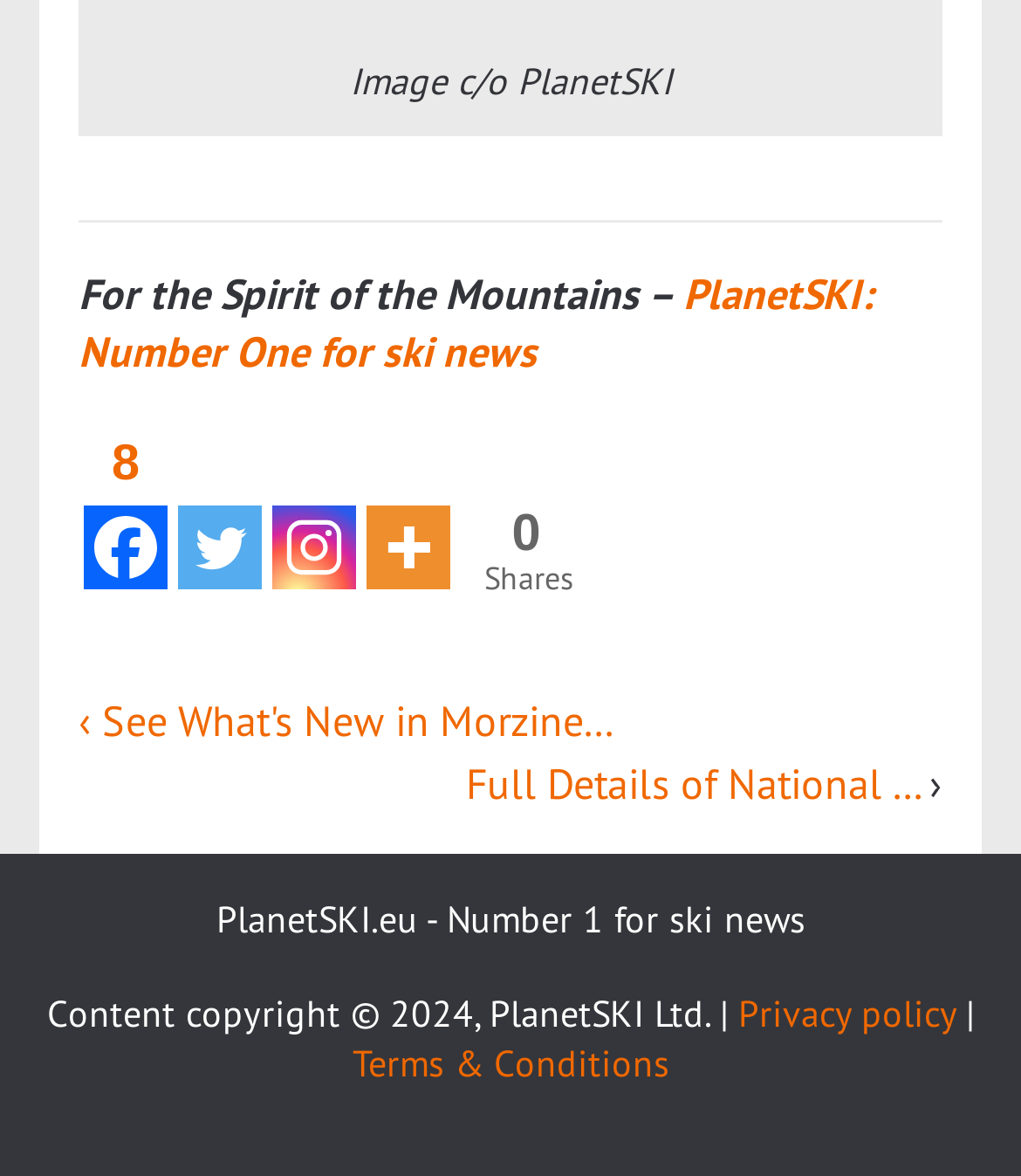What is the copyright year of the content?
Using the image as a reference, answer the question with a short word or phrase.

2024